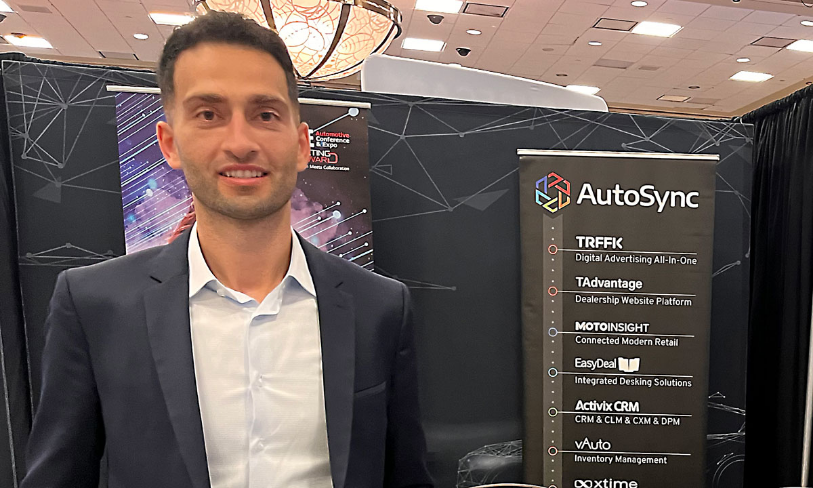What is the purpose of the Demo Theatre?
Refer to the image and respond with a one-word or short-phrase answer.

Short elevator pitches